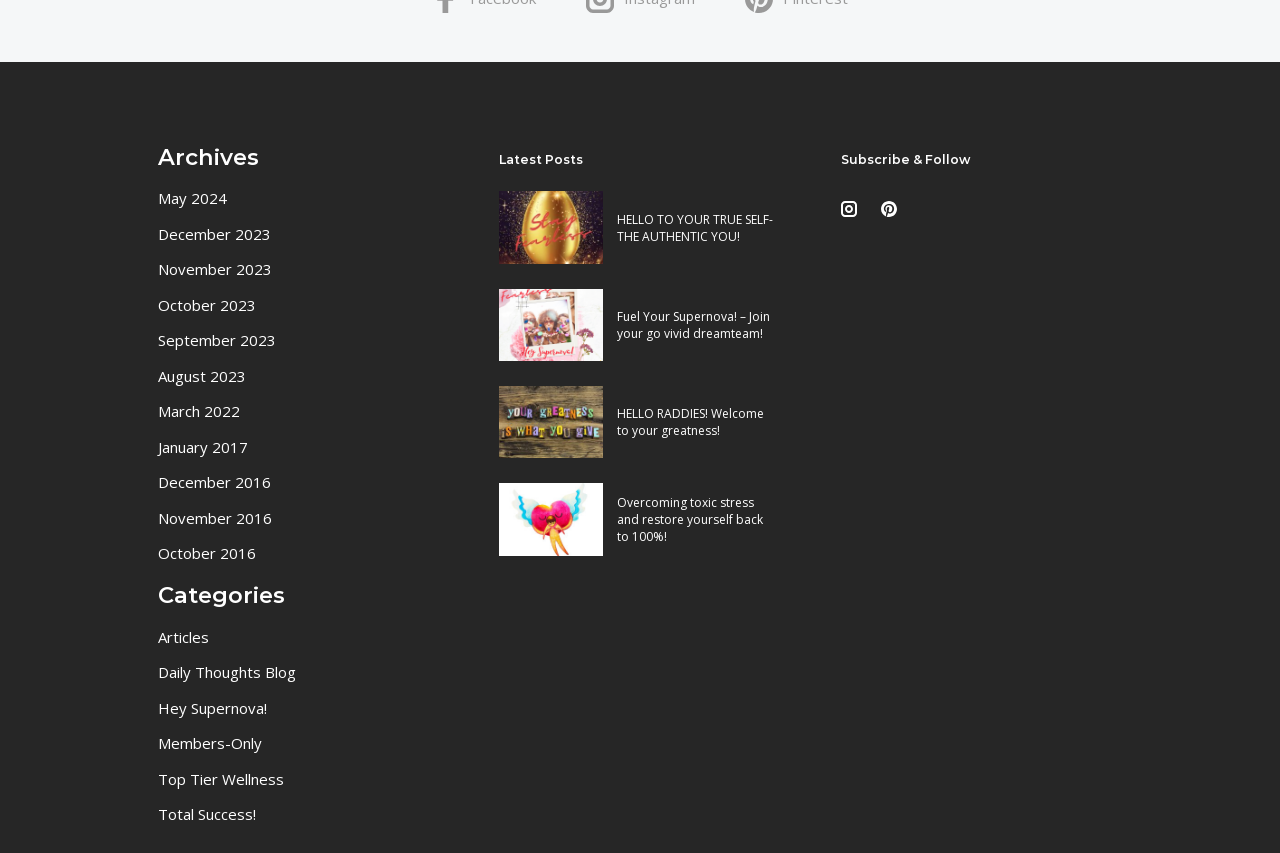Locate the bounding box coordinates of the clickable area needed to fulfill the instruction: "View archives from May 2024".

[0.124, 0.221, 0.178, 0.244]